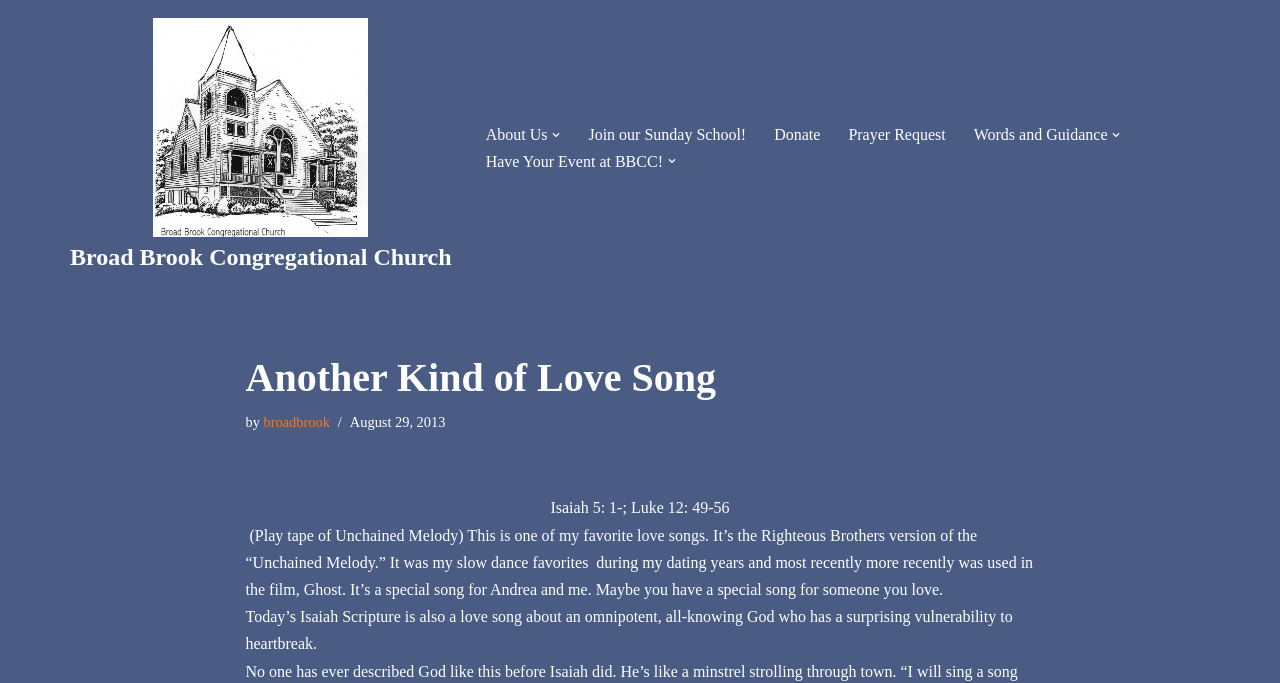Explain in detail what you observe on this webpage.

The webpage is about a sermon or a love song, titled "Another Kind of Love Song" from Broad Brook Congregational Church. At the top left, there is a "Skip to content" link. Next to it, on the top center, is a link to the church's website. 

On the top right, there is a primary navigation menu with several links, including "About Us", "Join our Sunday School!", "Donate", "Prayer Request", "Words and Guidance", and "Have Your Event at BBCC!". Some of these links have dropdown menus, indicated by a small image of a dropdown arrow.

Below the navigation menu, there is a heading that reads "Another Kind of Love Song". Underneath the heading, there is a byline that reads "by broadbrook" and a date "August 29, 2013". 

The main content of the page is a sermon or a love song, which starts with a reference to Isaiah 5:1-7 and Luke 12:49-56. The text then transitions into a personal anecdote about the author's favorite love song, "Unchained Melody", and its significance to them. The sermon then shifts to discuss the Isaiah scripture, describing it as a love song about God's vulnerability to heartbreak.